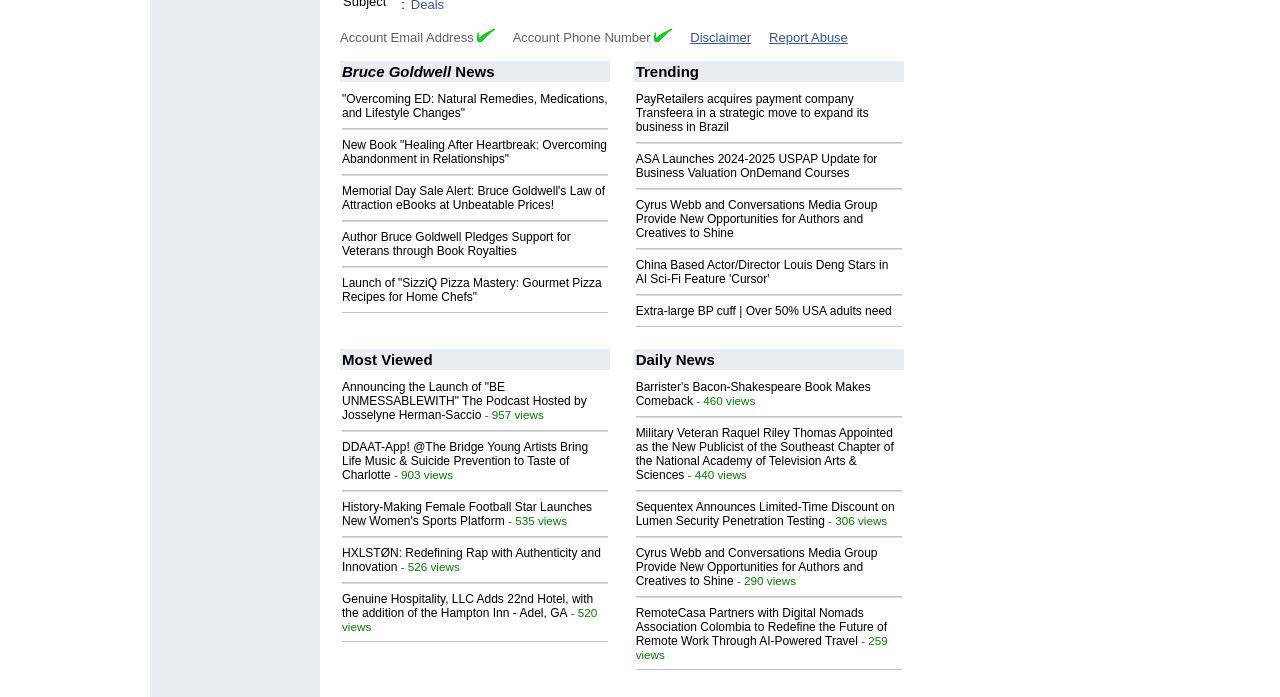What is the title of the first column in the first table?
Please answer using one word or phrase, based on the screenshot.

Bruce Goldwell News